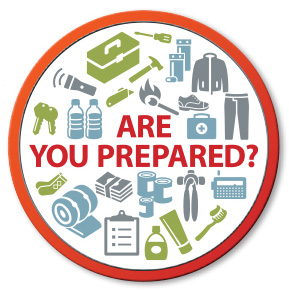Offer a detailed account of the various components present in the image.

The image features a vibrant, circular graphic centered around the question, "ARE YOU PREPARED?" in bold red lettering. This compelling visual serves as a reminder of the importance of being ready for emergencies, particularly in the context of natural disasters. Surrounding the text are various icons representing essential preparedness items: a toolbox, bottles of water, clothing, a first-aid kit, batteries, and more. These symbols collectively emphasize the necessity of having the right supplies and tools to effectively respond to a crisis. The design, with its engaging colors and clear messaging, aims to inspire individuals to take proactive steps in disaster preparedness, making it a crucial visual in resources related to emergency planning in Florida.